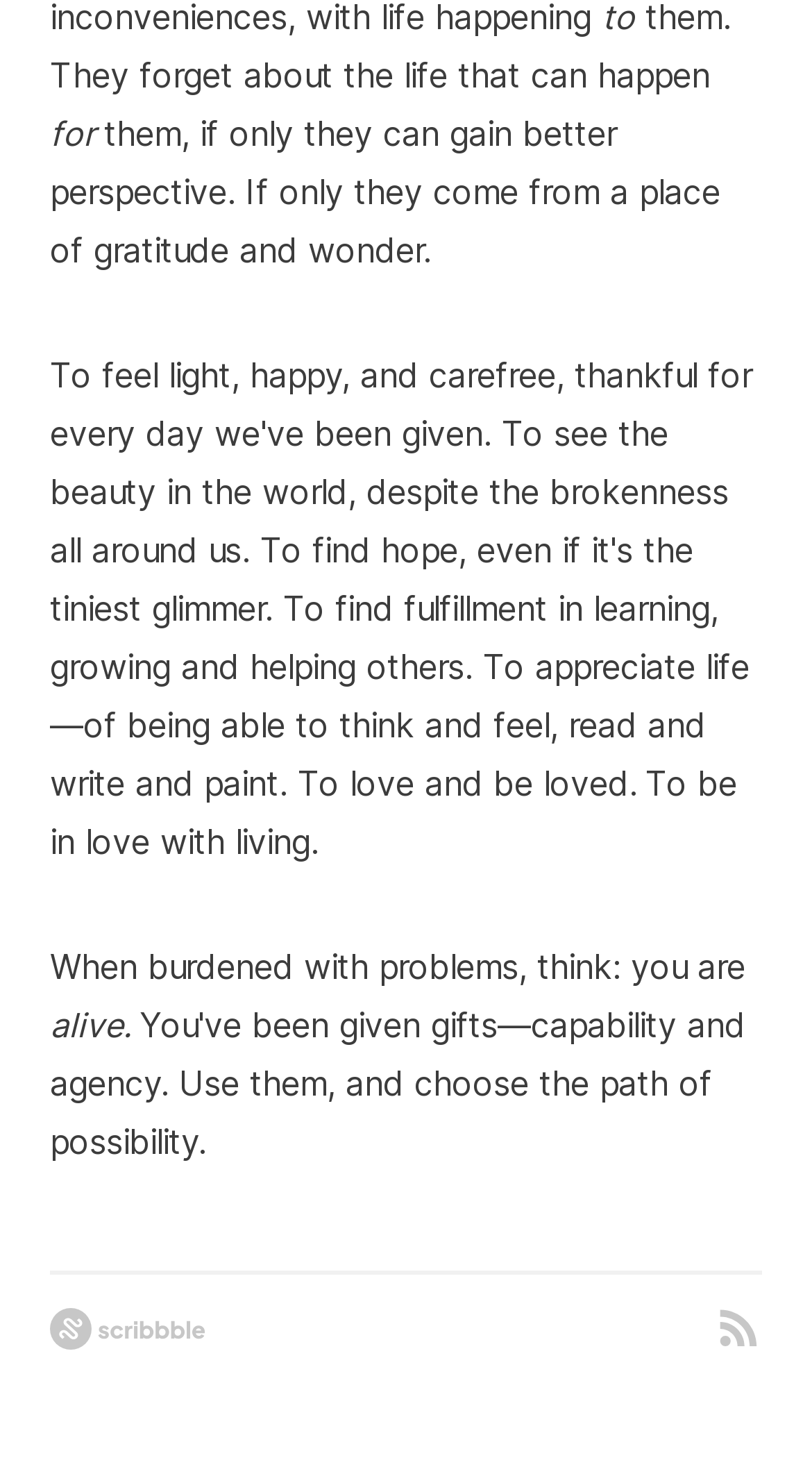Identify the bounding box coordinates for the UI element described as follows: "parent_node: RSS Feed". Ensure the coordinates are four float numbers between 0 and 1, formatted as [left, top, right, bottom].

[0.062, 0.882, 0.253, 0.91]